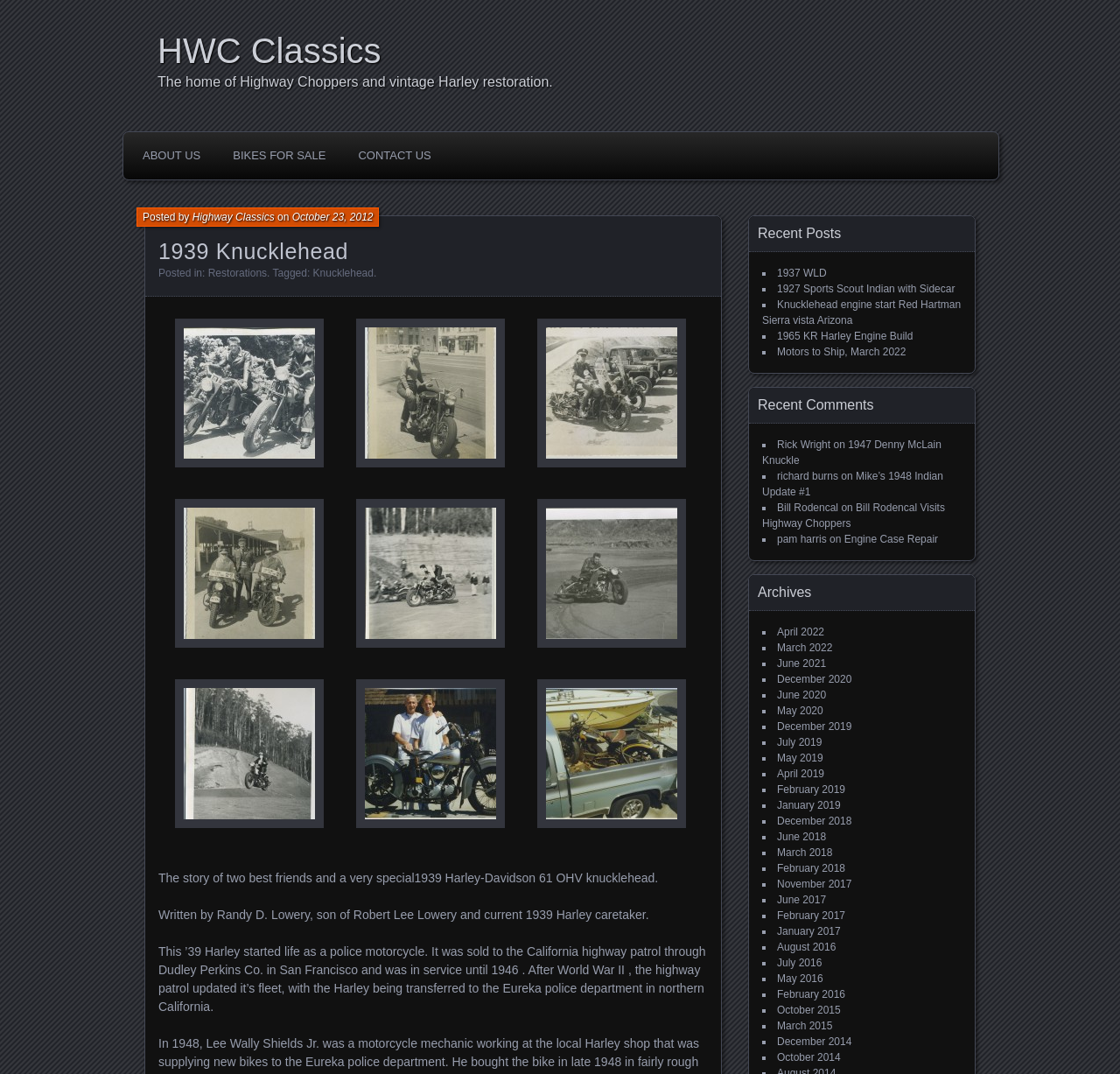What is the name of the website?
Answer with a single word or phrase by referring to the visual content.

HWC Classics